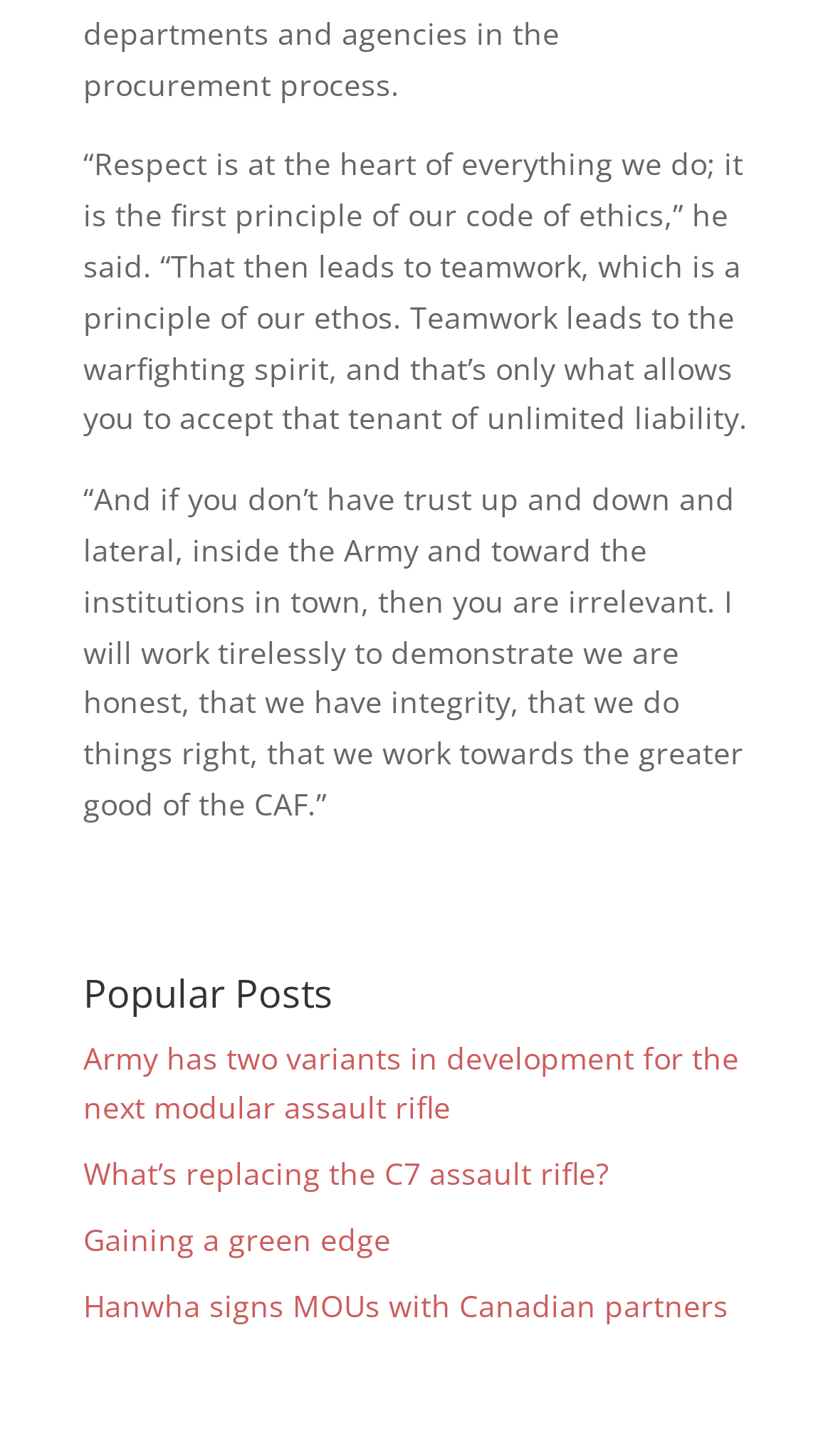How many quotes are on the webpage?
Based on the image, answer the question with as much detail as possible.

There are two quotes on the webpage, both of which are from an unknown person and are related to the code of ethics and teamwork.